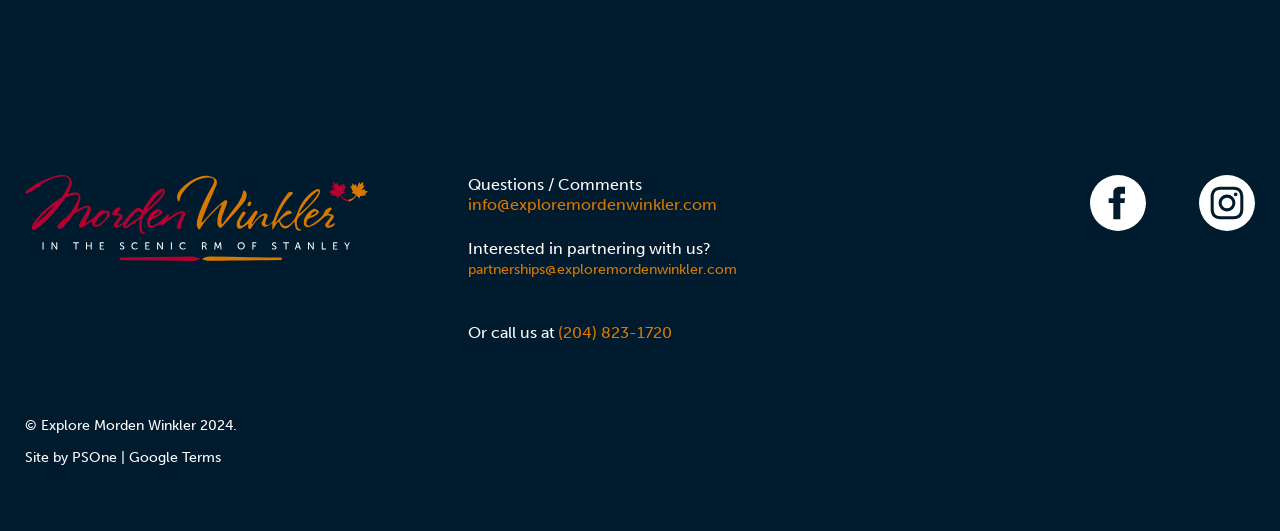Locate the bounding box of the UI element described by: "partnerships@exploremordenwinkler.com" in the given webpage screenshot.

[0.366, 0.491, 0.576, 0.523]